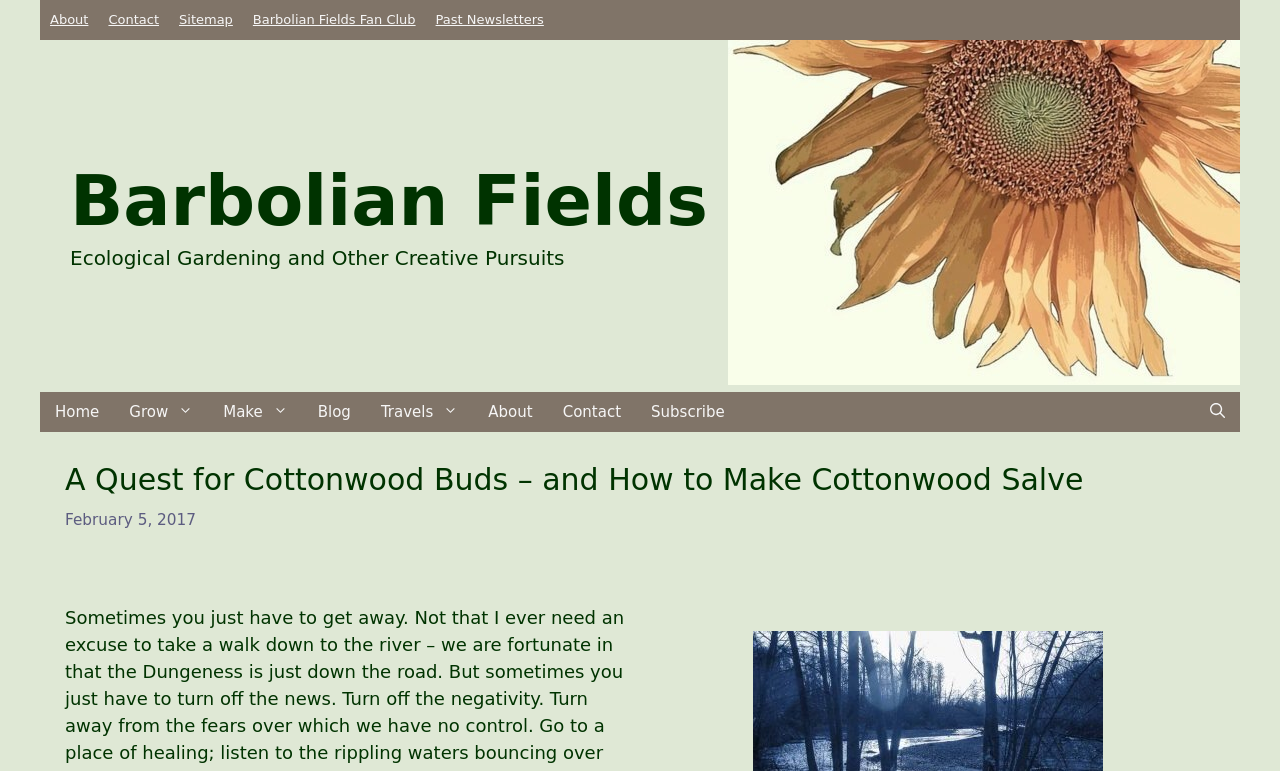Locate the bounding box coordinates of the element that needs to be clicked to carry out the instruction: "read blog post". The coordinates should be given as four float numbers ranging from 0 to 1, i.e., [left, top, right, bottom].

[0.051, 0.592, 0.949, 0.65]